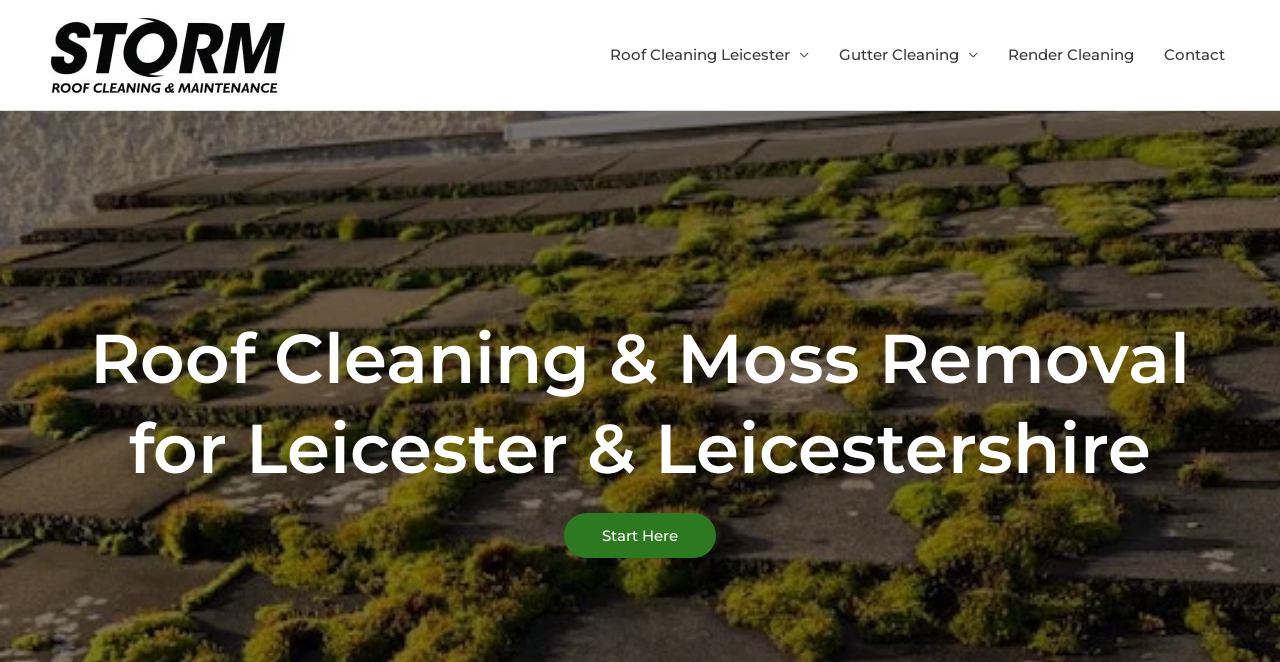What is the headline of the webpage?

Roof Cleaning & Moss Removal
for Leicester & Leicestershire